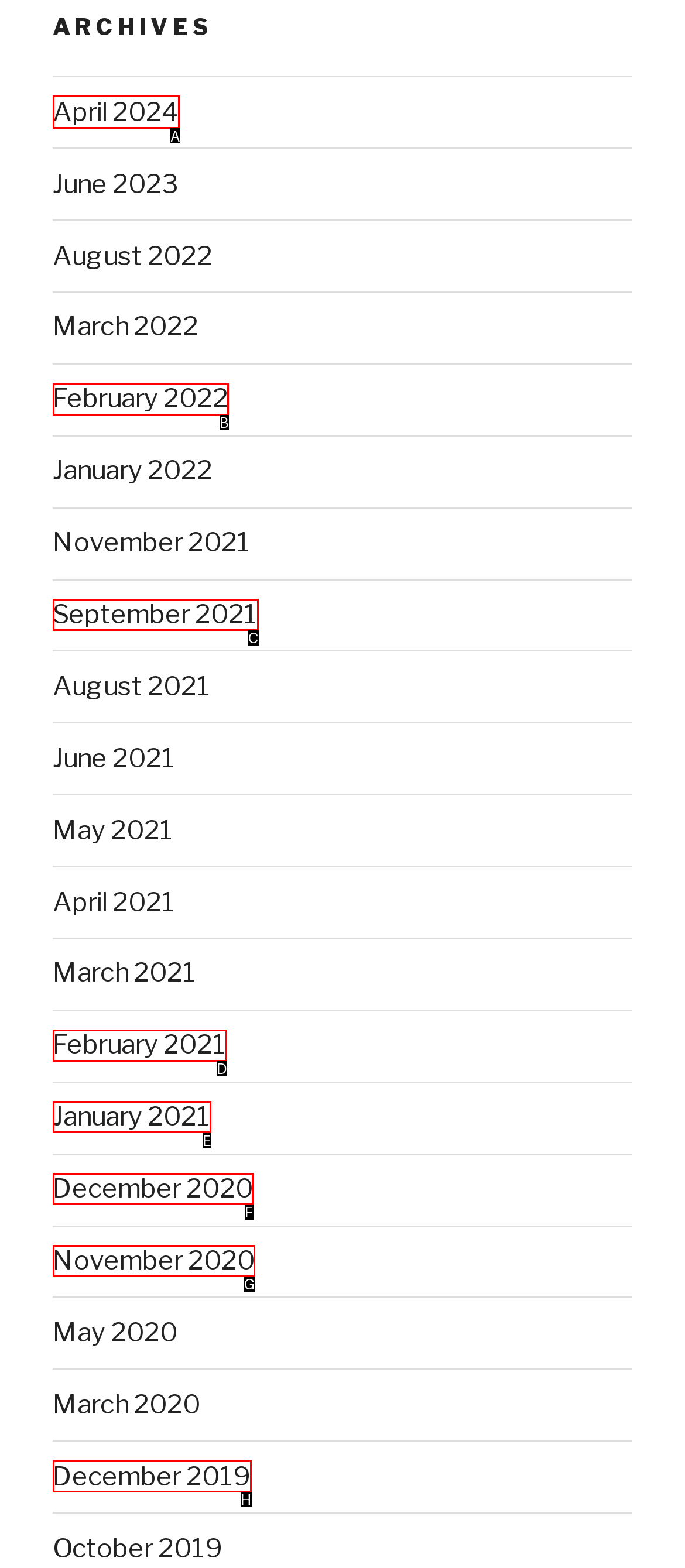Tell me which option I should click to complete the following task: view archives for April 2024
Answer with the option's letter from the given choices directly.

A